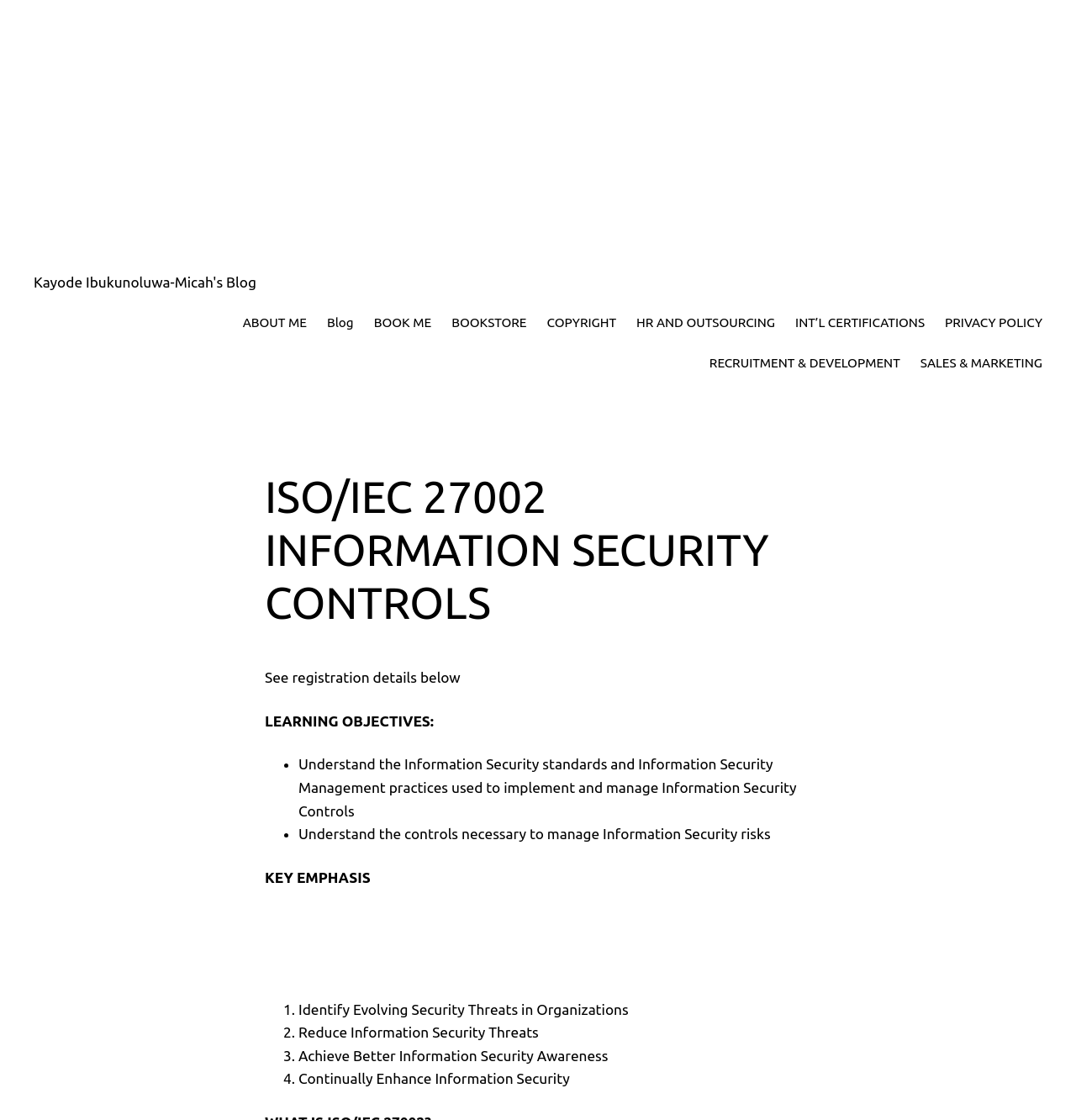What is the key emphasis of this webpage?
Please analyze the image and answer the question with as much detail as possible.

The key emphasis of this webpage is to identify evolving security threats in organizations, reduce information security threats, achieve better information security awareness, and continually enhance information security, as listed in the numbered points under the 'KEY EMPHASIS' section.